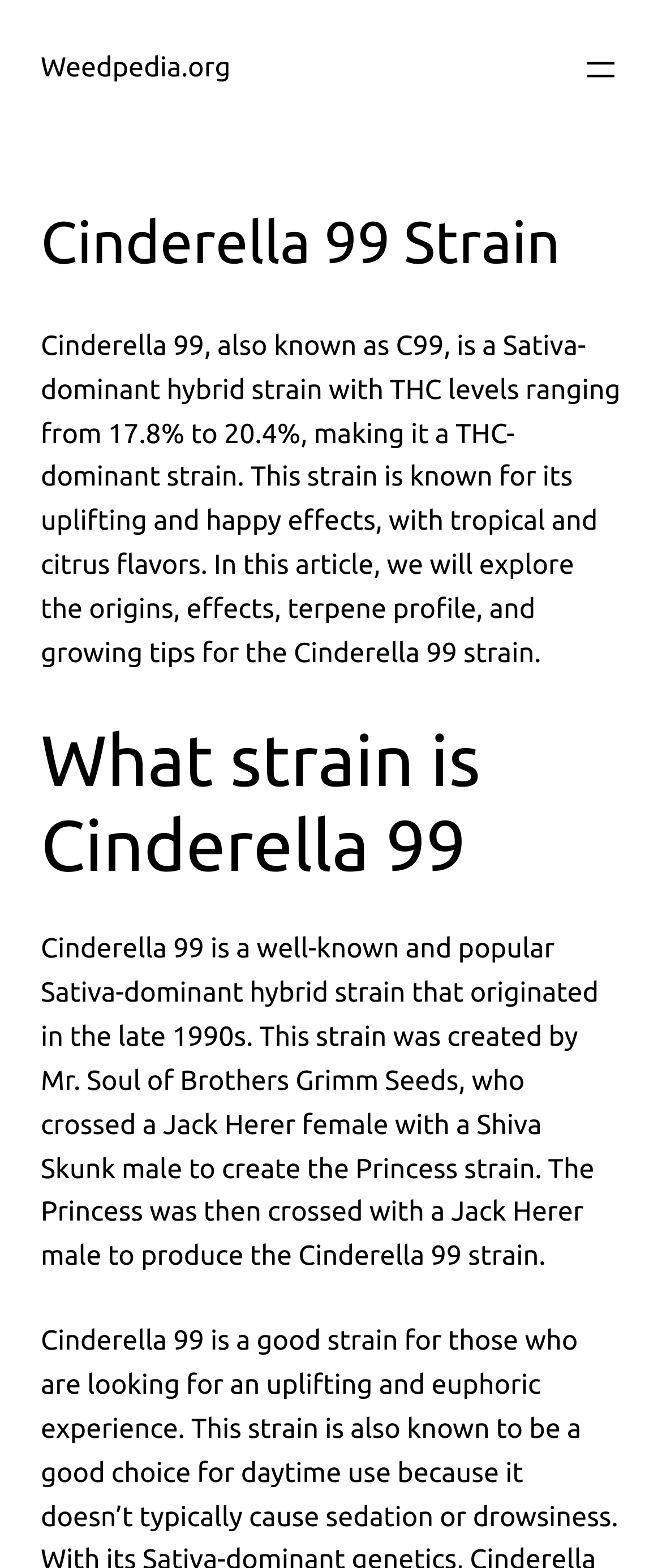Determine the main headline from the webpage and extract its text.

Cinderella 99 Strain